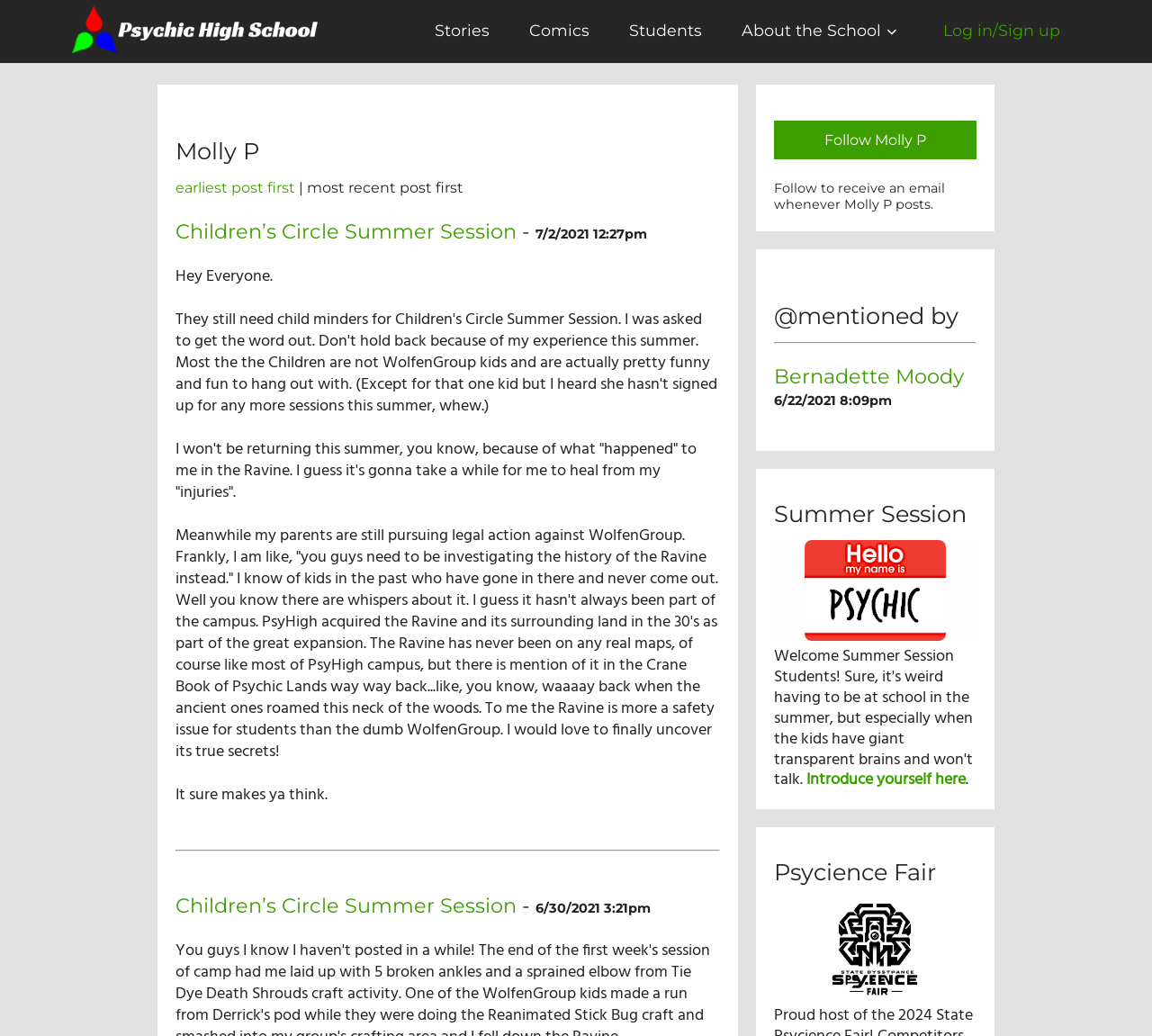Identify the bounding box coordinates of the clickable section necessary to follow the following instruction: "Check the 'About the School' page". The coordinates should be presented as four float numbers from 0 to 1, i.e., [left, top, right, bottom].

[0.626, 0.0, 0.802, 0.061]